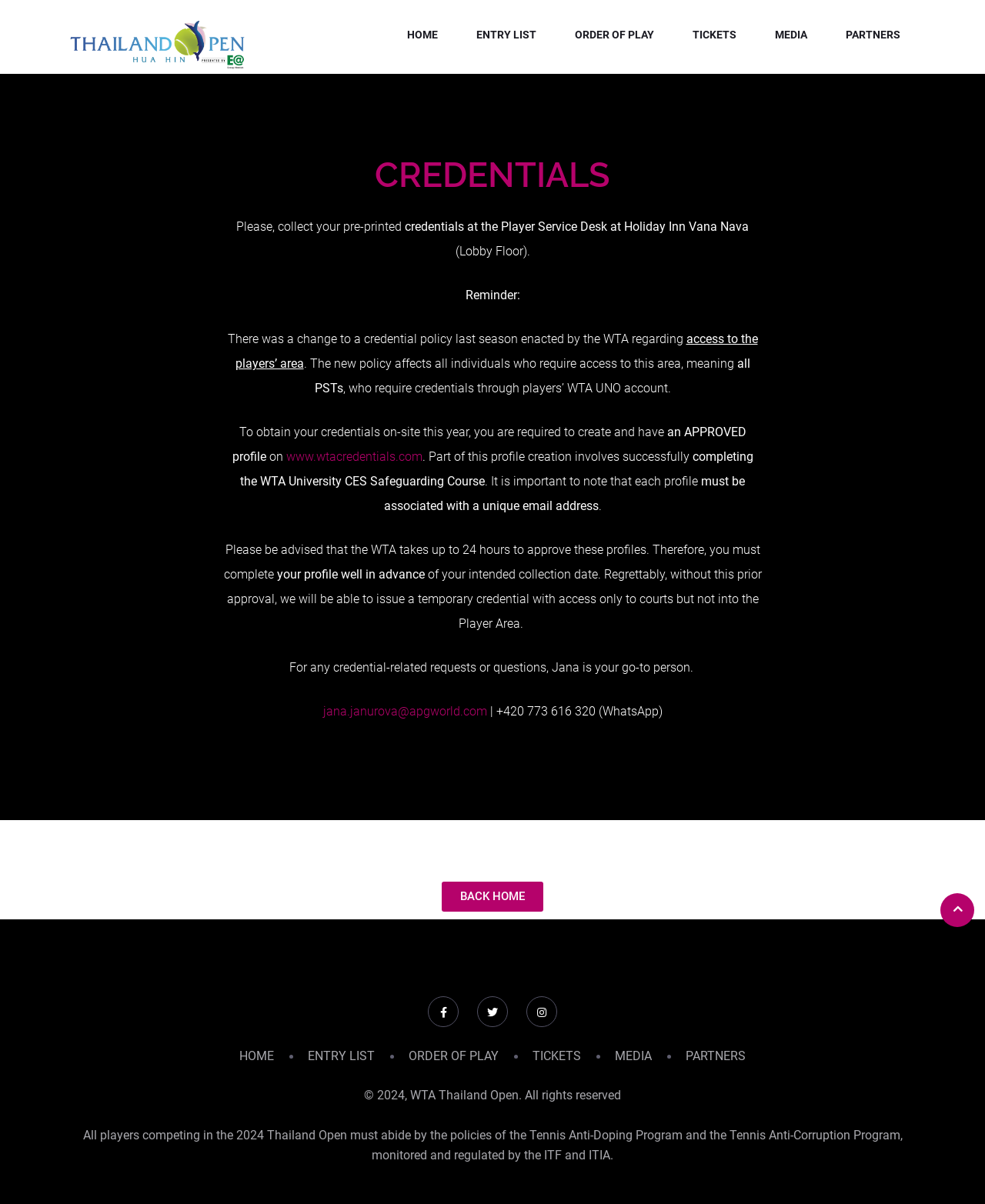What is the policy change mentioned on the webpage?
Please provide a single word or phrase answer based on the image.

Change to credential policy by WTA